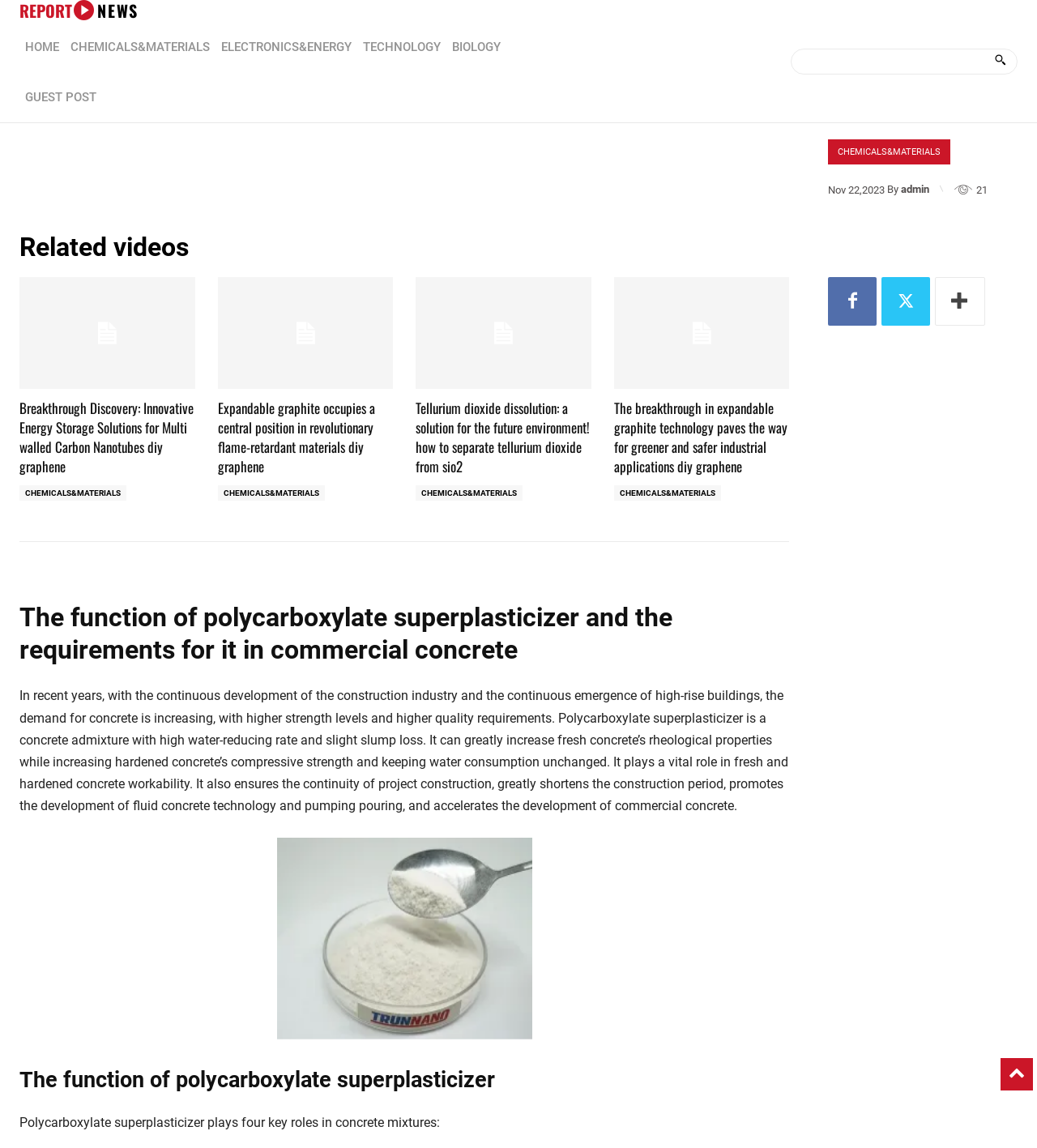What is the category of the news article 'Breakthrough Discovery: Innovative Energy Storage Solutions for Multi walled Carbon Nanotubes diy graphene'?
Please ensure your answer is as detailed and informative as possible.

The category of the news article 'Breakthrough Discovery: Innovative Energy Storage Solutions for Multi walled Carbon Nanotubes diy graphene' can be found below the article title, which is 'CHEMICALS&MATERIALS'.